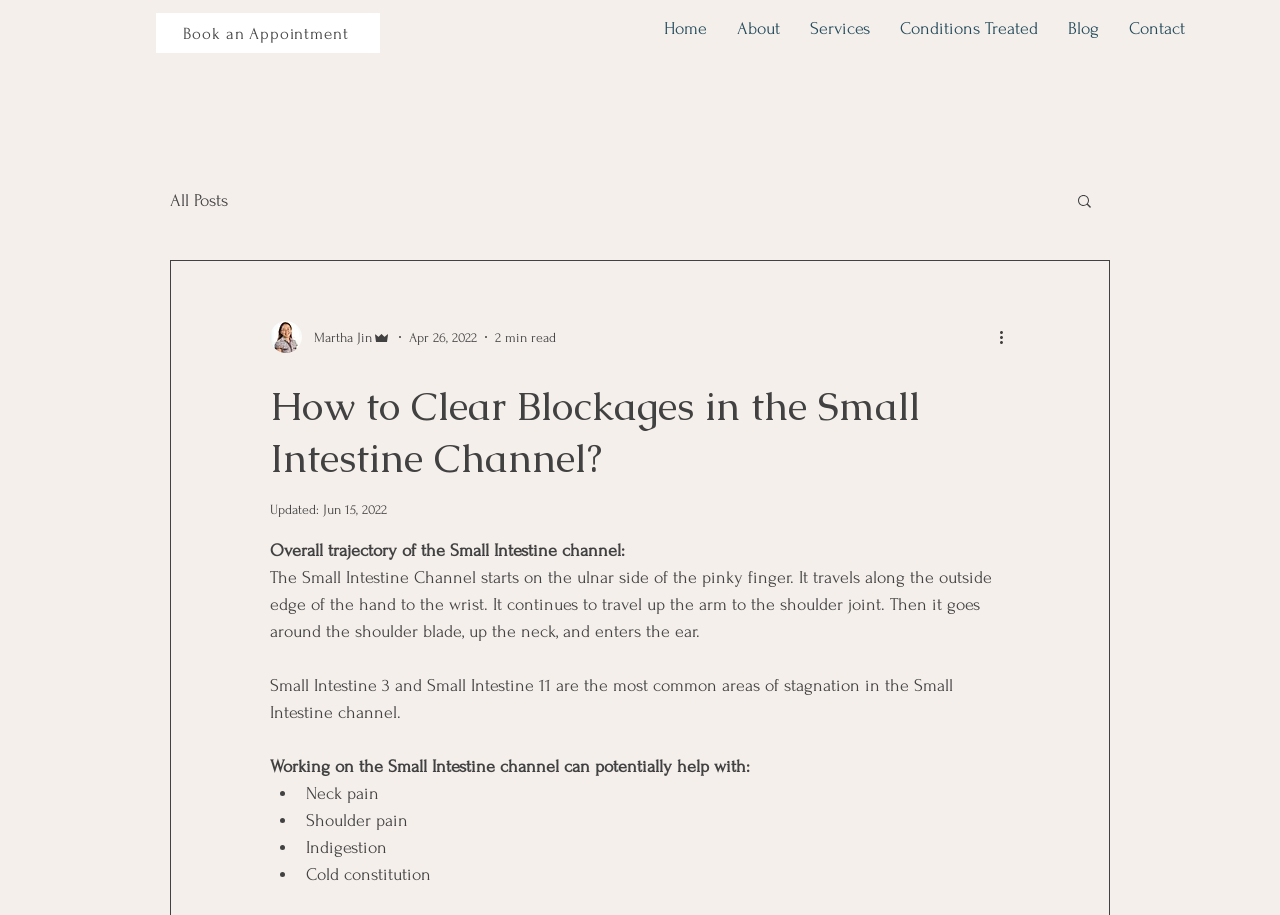What is the date when the blog post was updated?
Answer the question with a detailed explanation, including all necessary information.

The update date is mentioned in the webpage as 'Updated: Jun 15, 2022', which is displayed below the heading 'How to Clear Blockages in the Small Intestine Channel?'.